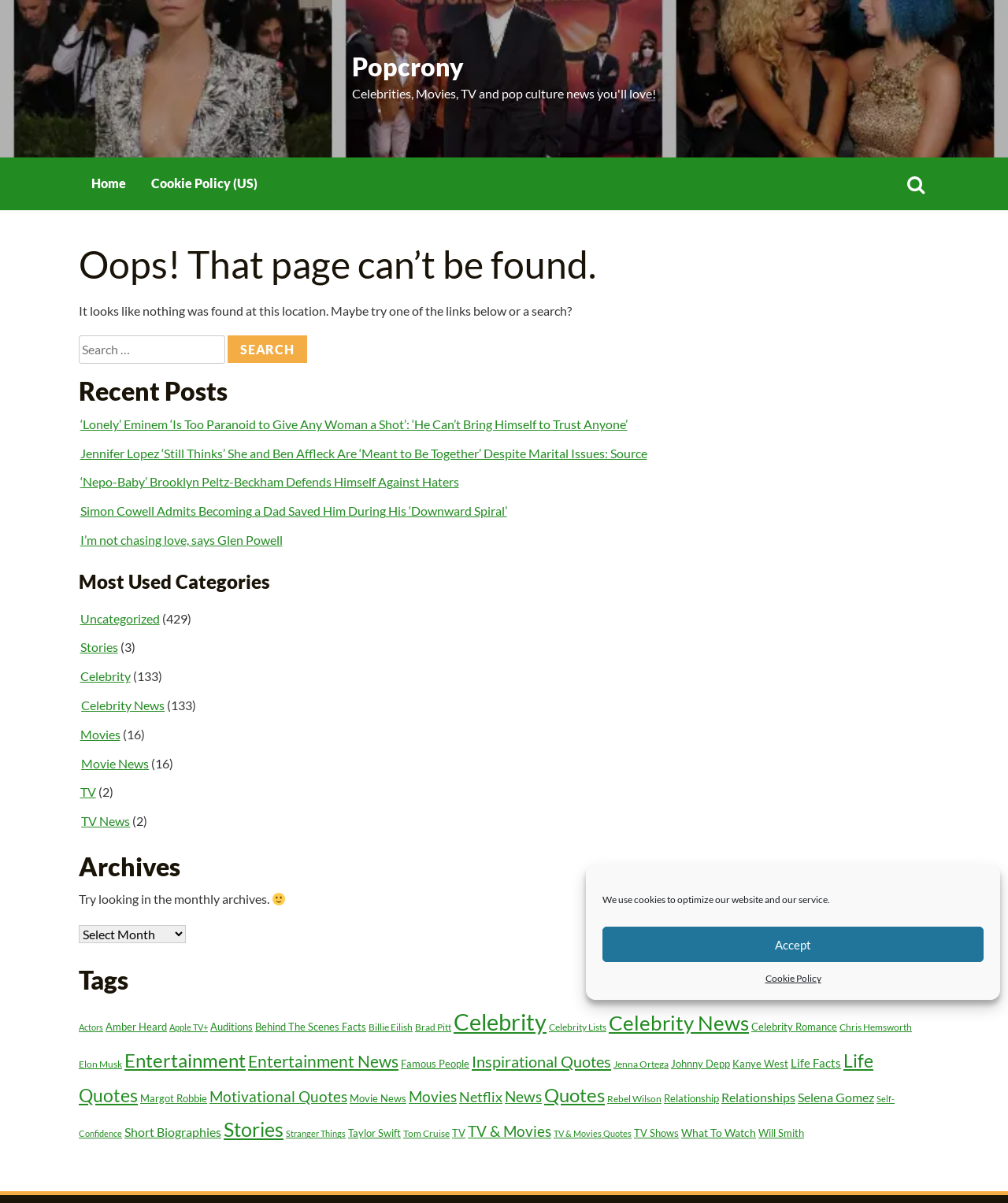Determine the bounding box coordinates of the clickable element necessary to fulfill the instruction: "Check the 'FAQs' section". Provide the coordinates as four float numbers within the 0 to 1 range, i.e., [left, top, right, bottom].

None